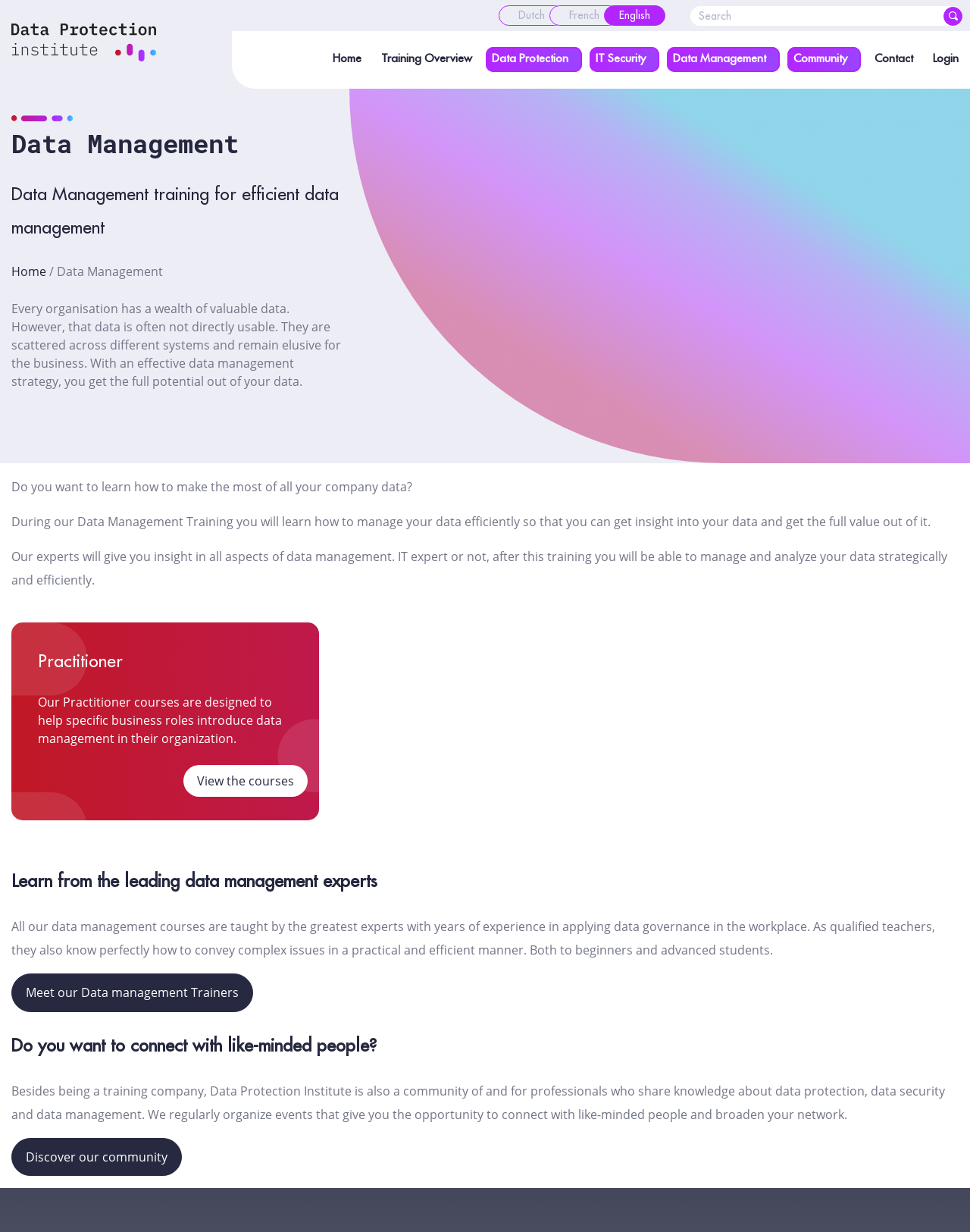Explain in detail what is displayed on the webpage.

The webpage is about Data Management and is provided by the Data Protection Institute. At the top left, there is a link to skip to the content. Next to it, there is a logo of the Data Protection Institute, which is an image with a link to the institute's homepage. On the top right, there are language options to switch between Dutch, French, and English. A search bar is located at the top right corner, accompanied by a search button.

Below the language options and search bar, there is a navigation menu with links to different sections of the website, including Home, Training Overview, Data Protection, IT Security, Data Management, Community, Contact, and Login.

The main content of the webpage is divided into several sections. The first section has a heading "Data Management" and a subheading that describes the importance of efficient data management. There is a brief introduction to the topic, followed by a question that encourages the reader to learn more about data management.

The next section has a heading "Practitioner" and describes the Practitioner courses offered by the institute. There is a link to view the courses below the description. 

Further down, there is a section that highlights the expertise of the trainers, with a heading "Learn from the leading data management experts". This section describes the qualifications and experience of the trainers and has a link to meet them.

The final section has a heading "Do you want to connect with like-minded people?" and describes the community aspect of the Data Protection Institute. It mentions that the institute organizes events for professionals to connect and share knowledge about data protection, data security, and data management. There is a link to discover more about the community below the description.